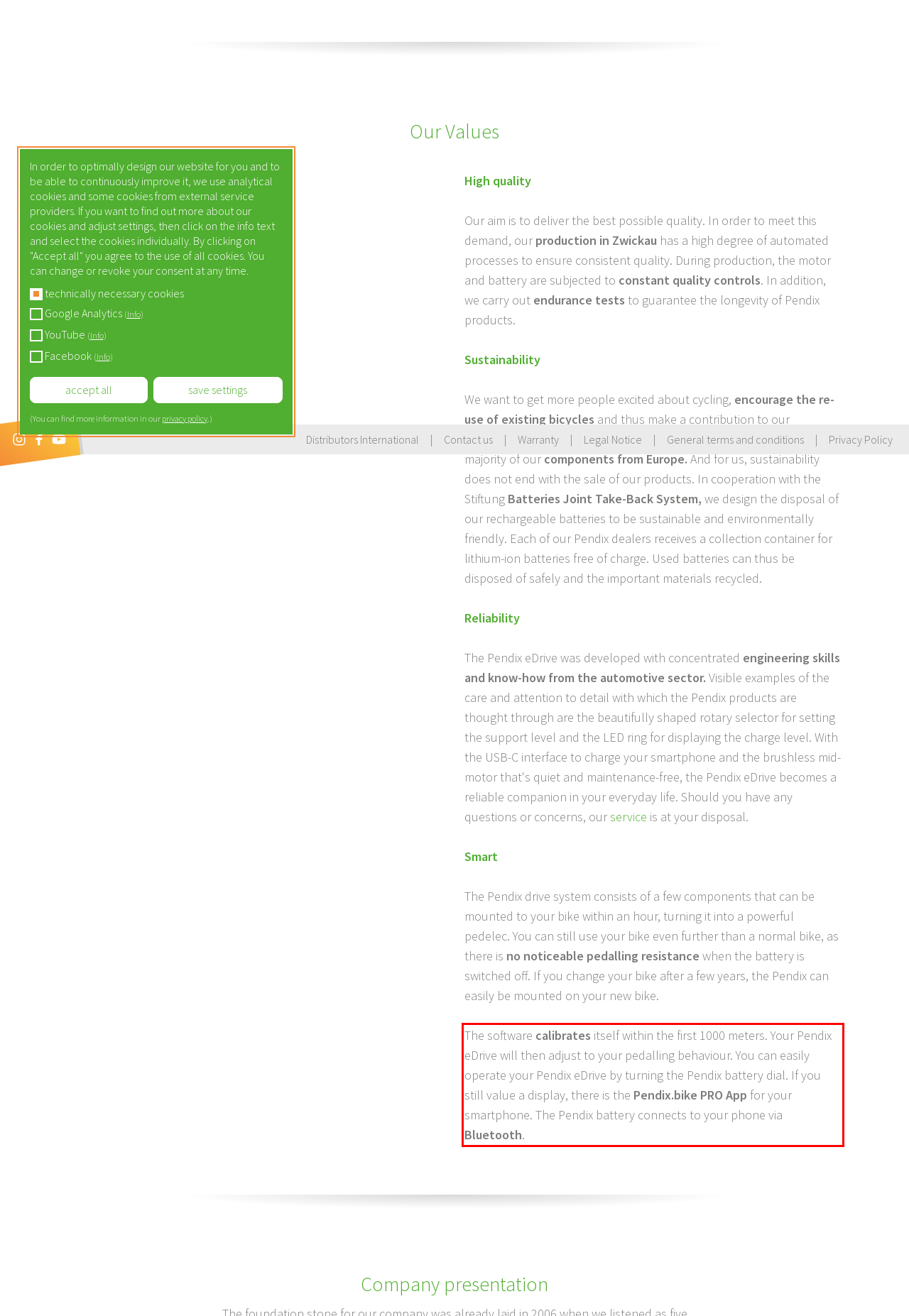Analyze the screenshot of the webpage that features a red bounding box and recognize the text content enclosed within this red bounding box.

The software calibrates itself within the first 1000 meters. Your Pendix eDrive will then adjust to your pedalling behaviour. You can easily operate your Pendix eDrive by turning the Pendix battery dial. If you still value a display, there is the Pendix.bike PRO App for your smartphone. The Pendix battery connects to your phone via Bluetooth.